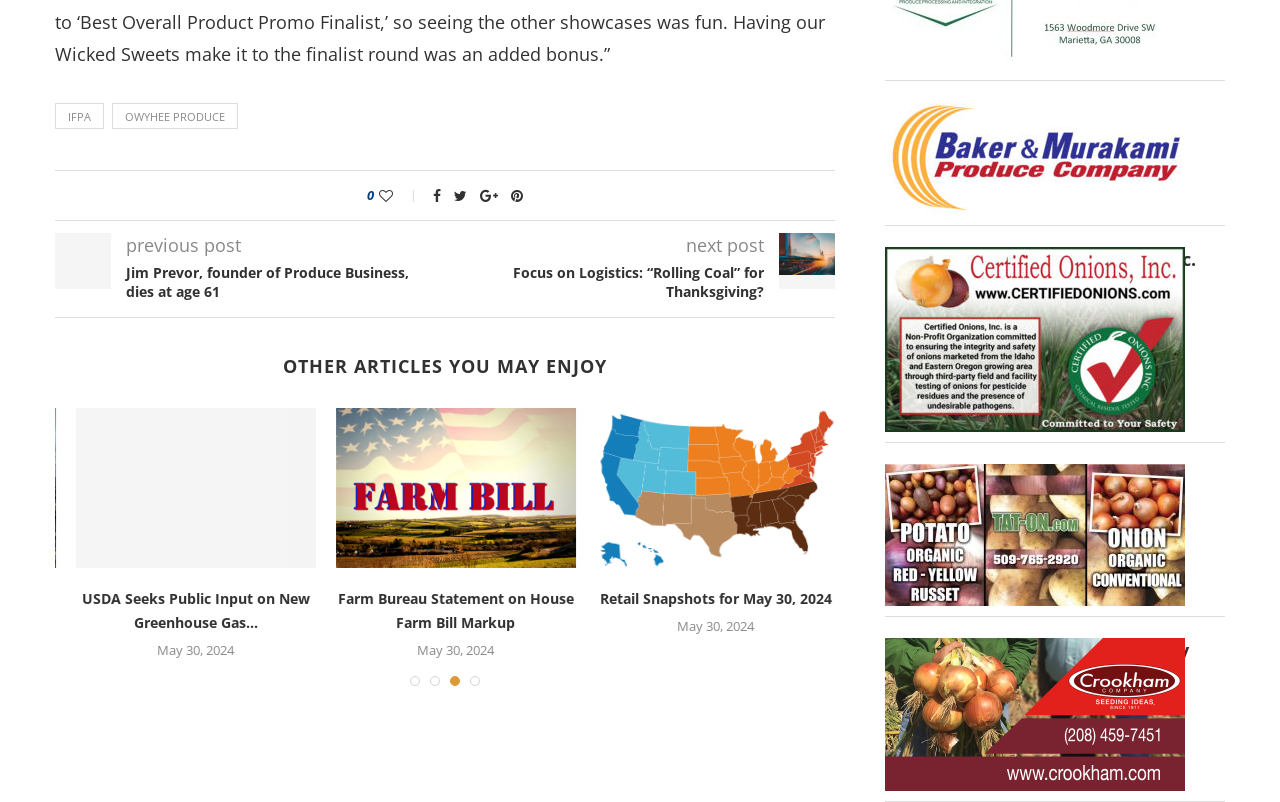Can you find the bounding box coordinates for the element that needs to be clicked to execute this instruction: "View the 'USDA Seeks Public Input on New Greenhouse Gas Program' article"? The coordinates should be given as four float numbers between 0 and 1, i.e., [left, top, right, bottom].

[0.051, 0.509, 0.239, 0.708]